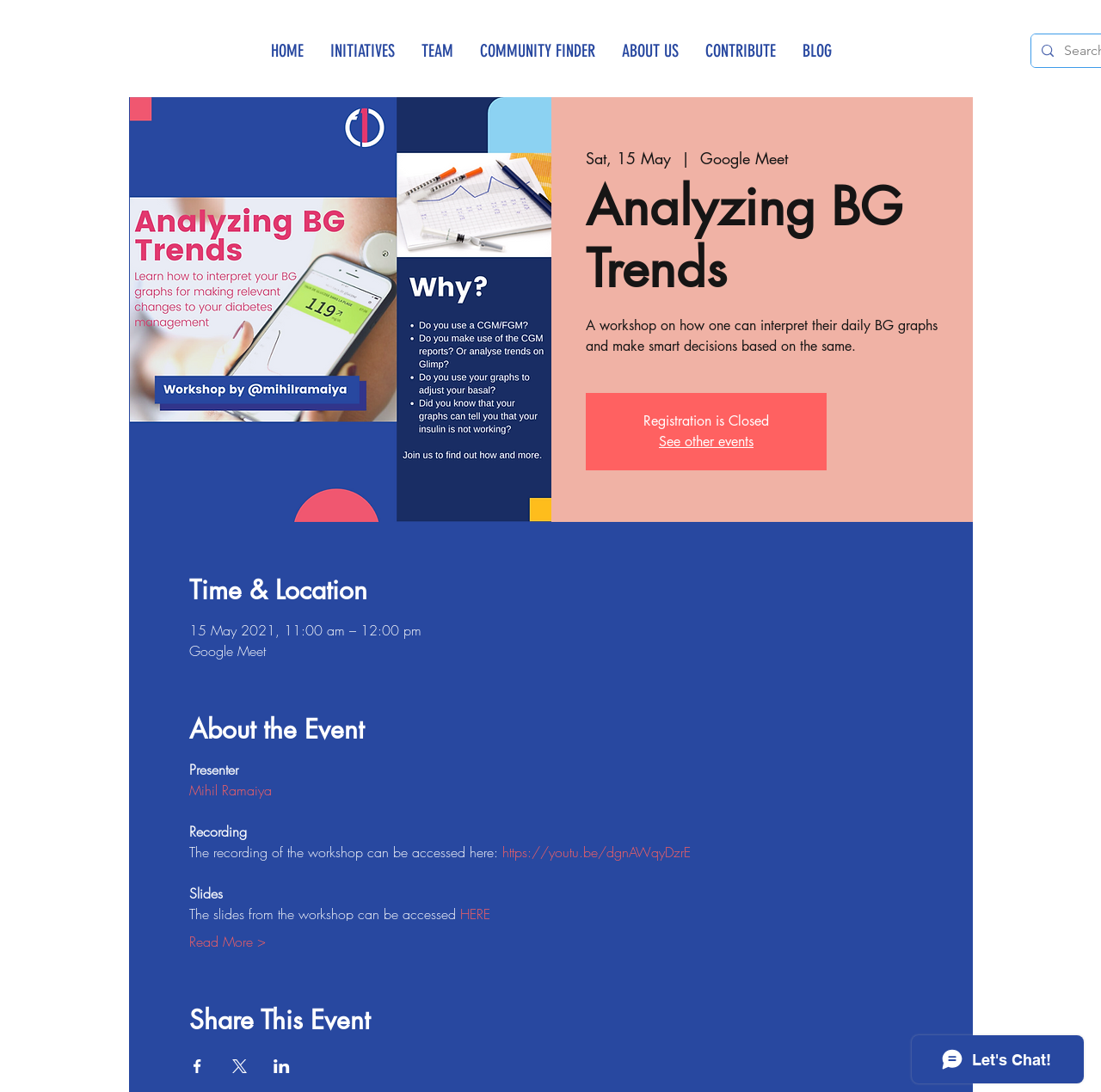Summarize the webpage comprehensively, mentioning all visible components.

This webpage is about a workshop on analyzing blood glucose (BG) trends, organized by the Type 1 Diabetes Foundation of India. At the top, there is a navigation bar with links to different sections of the website, including "HOME", "INITIATIVES", "TEAM", "COMMUNITY FINDER", "ABOUT US", "CONTRIBUTE", and "BLOG". 

Below the navigation bar, there is a large image with the title "Analyzing BG Trends" and a smaller image on the right side. The title is also displayed as a heading, followed by a brief description of the workshop, which is about interpreting daily BG graphs and making smart decisions based on them.

On the right side of the page, there is a section with details about the event, including the date, time, and location, which is a Google Meet event. There is also a notice that registration is closed.

Below the event details, there are three sections: "Time & Location", "About the Event", and "Share This Event". The "Time & Location" section provides the date, time, and location of the event again. The "About the Event" section has information about the presenter, Mihil Ramaiya, and provides links to the recording and slides of the workshop. 

The main content of the page is a descriptive text about the importance of analyzing BG trends in managing diabetes, and how the workshop can help attendees make smart decisions based on their graphs. There is a "Read More" button at the end of the text. 

Finally, the "Share This Event" section has links to share the event on Facebook, X, and LinkedIn, each with a corresponding icon.